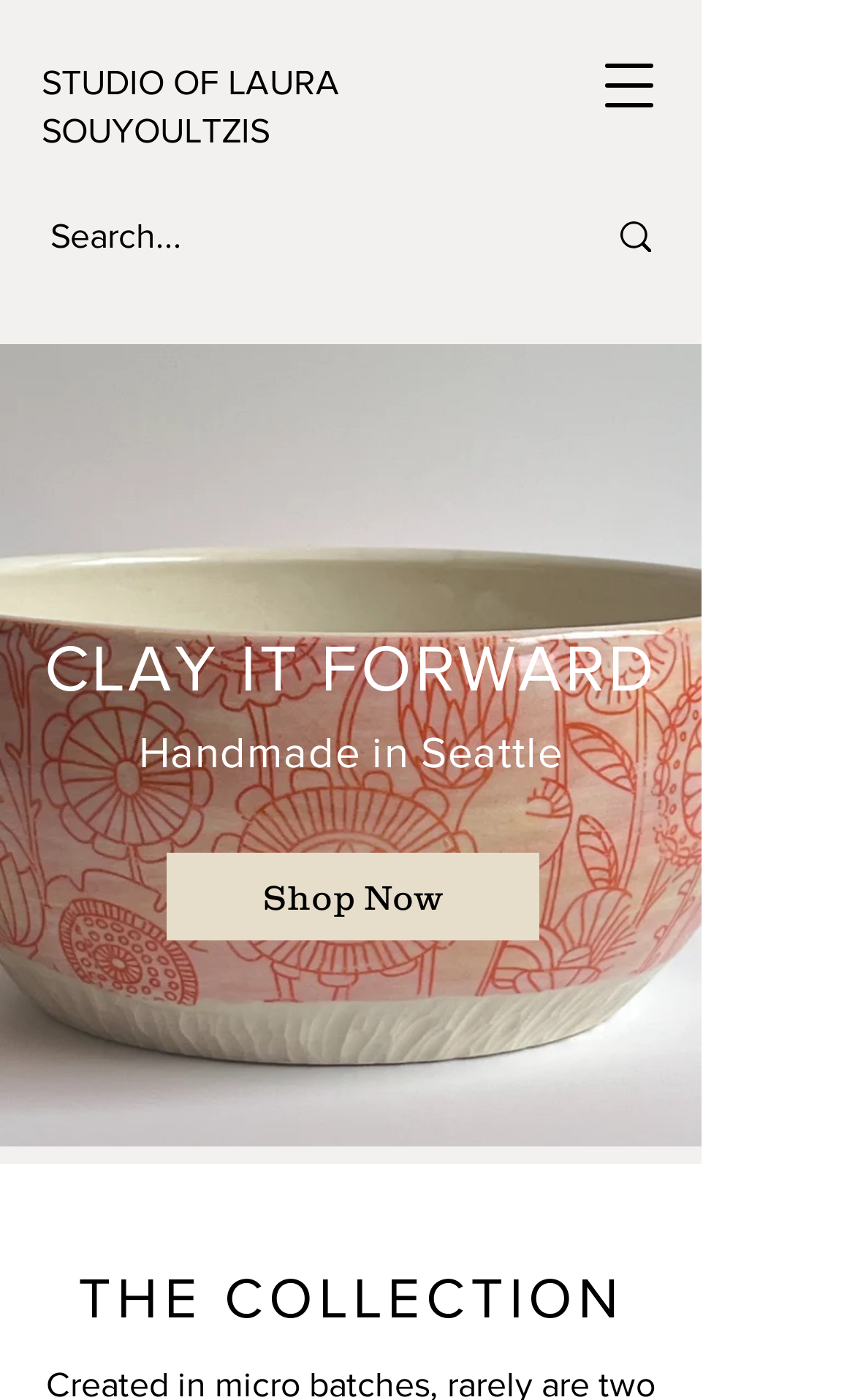What is the name of the section below the collection?
Using the image as a reference, answer the question in detail.

I found the name of the section by looking at the region element with the text 'Shop' which is located at the bottom of the webpage.